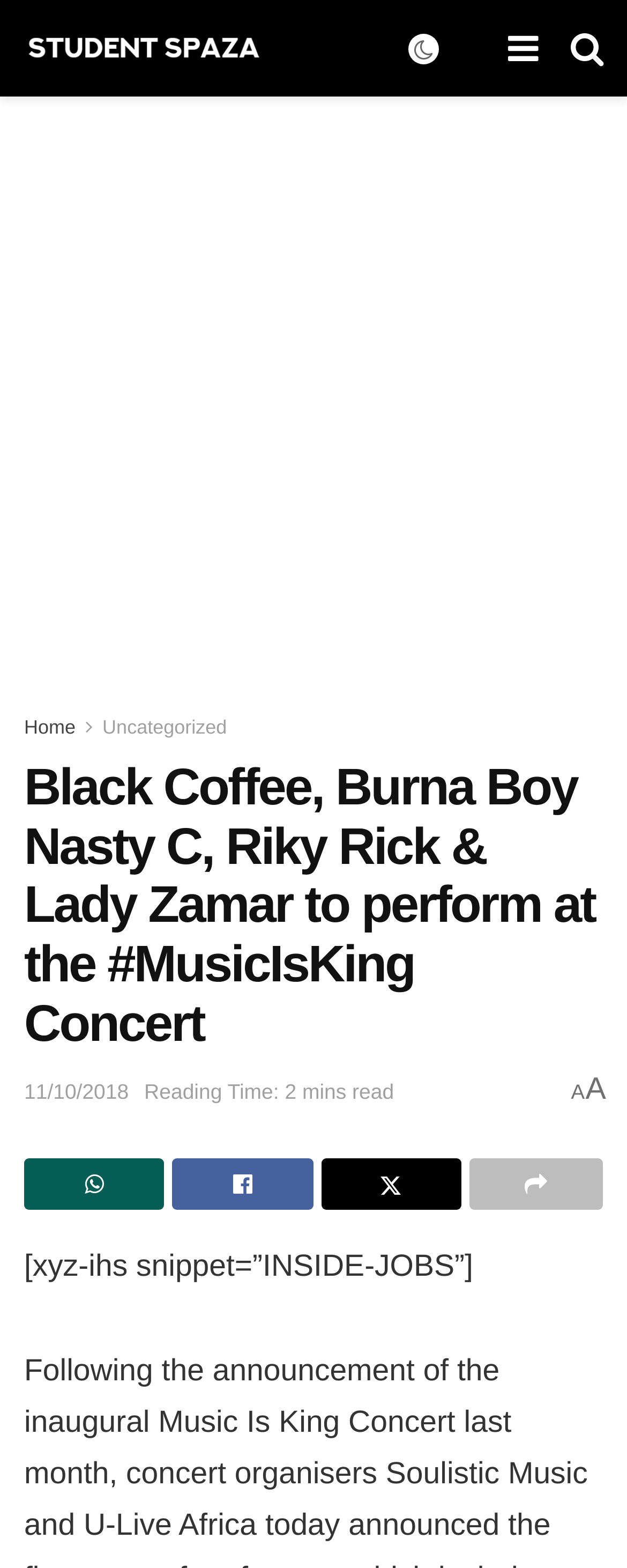Can you find the bounding box coordinates of the area I should click to execute the following instruction: "Click on the Home link"?

[0.038, 0.457, 0.121, 0.471]